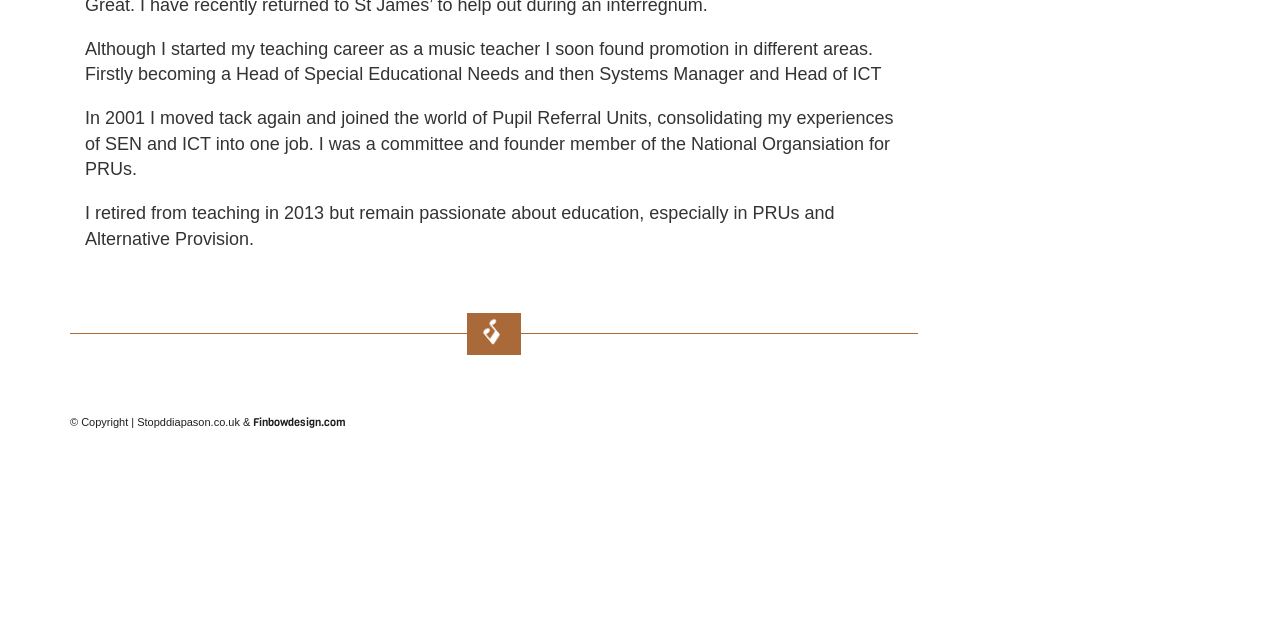Determine the bounding box for the UI element described here: "Finbowdesign.com".

[0.198, 0.649, 0.271, 0.673]